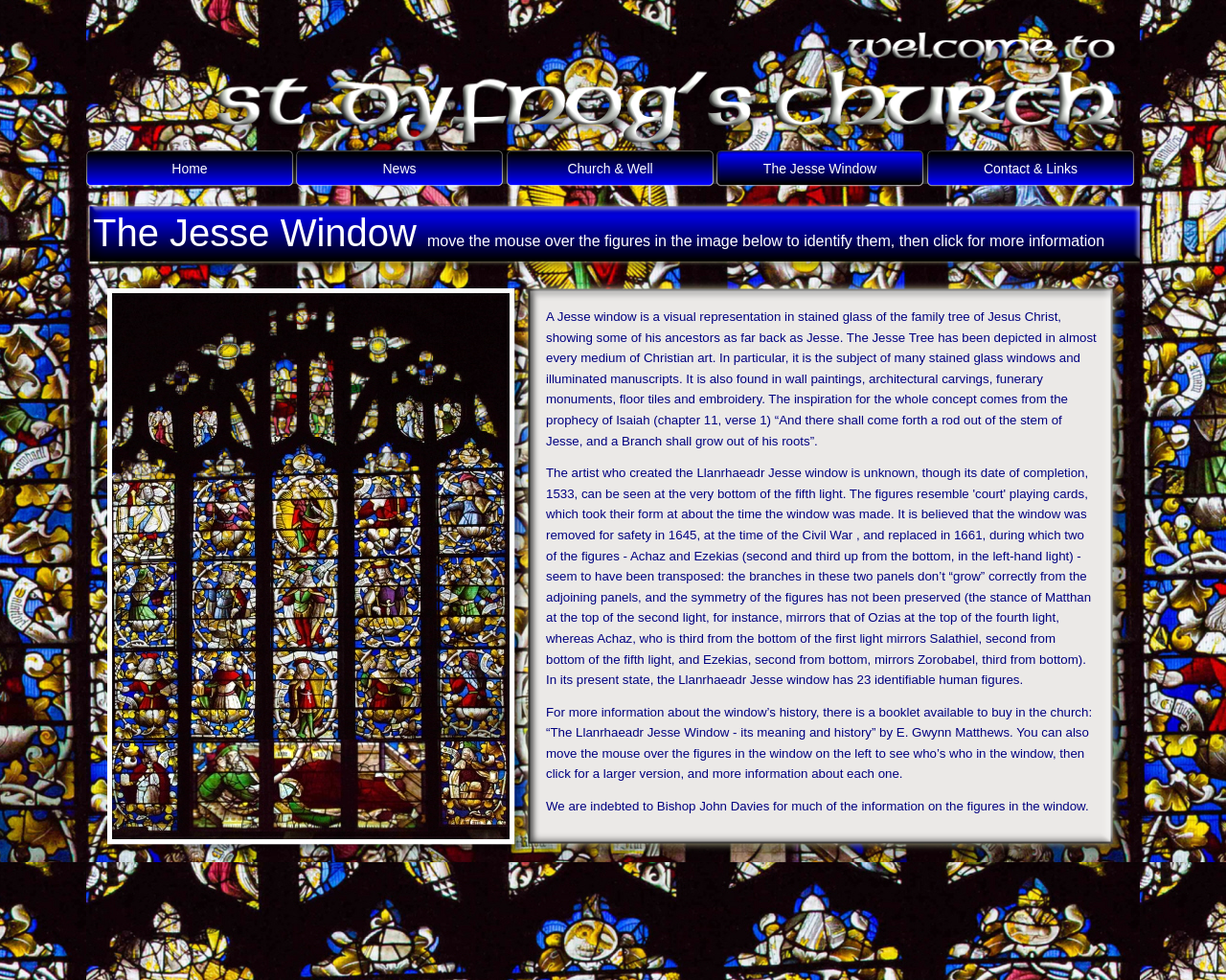Describe all the visual and textual components of the webpage comprehensively.

The webpage is about the Jesse Window, a stained glass window depicting the family tree of Jesus Christ. At the top of the page, there is a banner image with the title "Welcome to St Dyfnog's Church". Below the banner, there is a navigation menu with five links: "Home", "News", "Church & Well", "The Jesse Window", and "Contact & Links".

The main content of the page is divided into two sections. On the left side, there is a large image of the Jesse Window, which is a visual representation of the family tree of Jesus Christ. On the right side, there are several blocks of text that provide information about the Jesse Window. The first block of text explains what a Jesse window is and its significance in Christian art. The second block of text provides more information about the window's history and invites readers to buy a booklet about the window.

Below the text blocks, there are several images of figures from the Jesse Window, including David, Jesse, Moses, and others. These images are arranged in a grid-like pattern and are accompanied by brief descriptions of each figure. The images are interactive, allowing readers to hover over them to see who's who in the window and click for more information.

At the bottom of the page, there is a acknowledgement to Bishop John Davies for providing information about the figures in the window. Overall, the webpage provides a detailed introduction to the Jesse Window and its significance in Christian art and history.